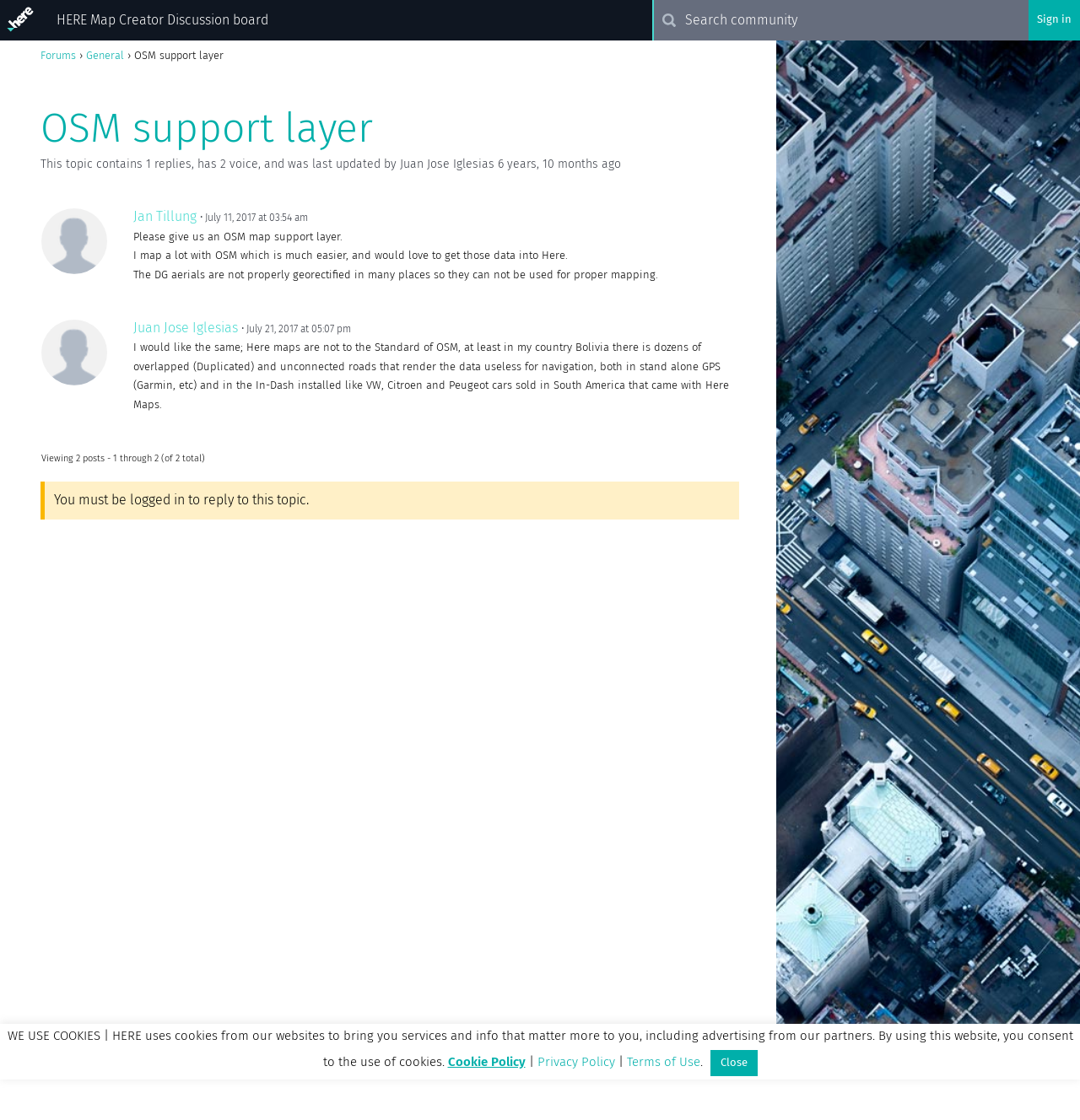Determine the bounding box coordinates for the HTML element described here: "HERE Map Creator Discussion board".

[0.052, 0.012, 0.248, 0.024]